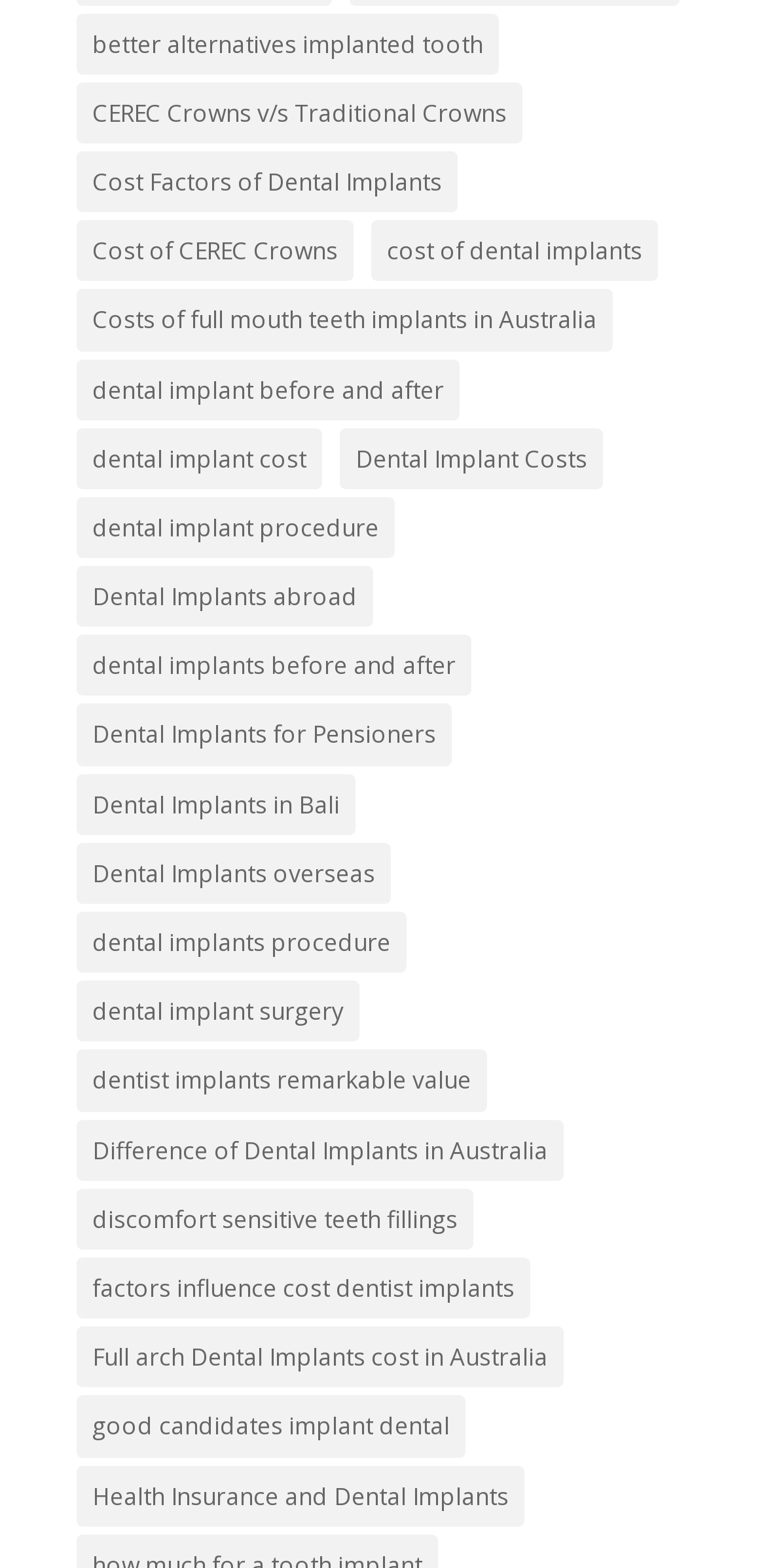Find the bounding box coordinates for the area that must be clicked to perform this action: "Send an email to the Principal".

None